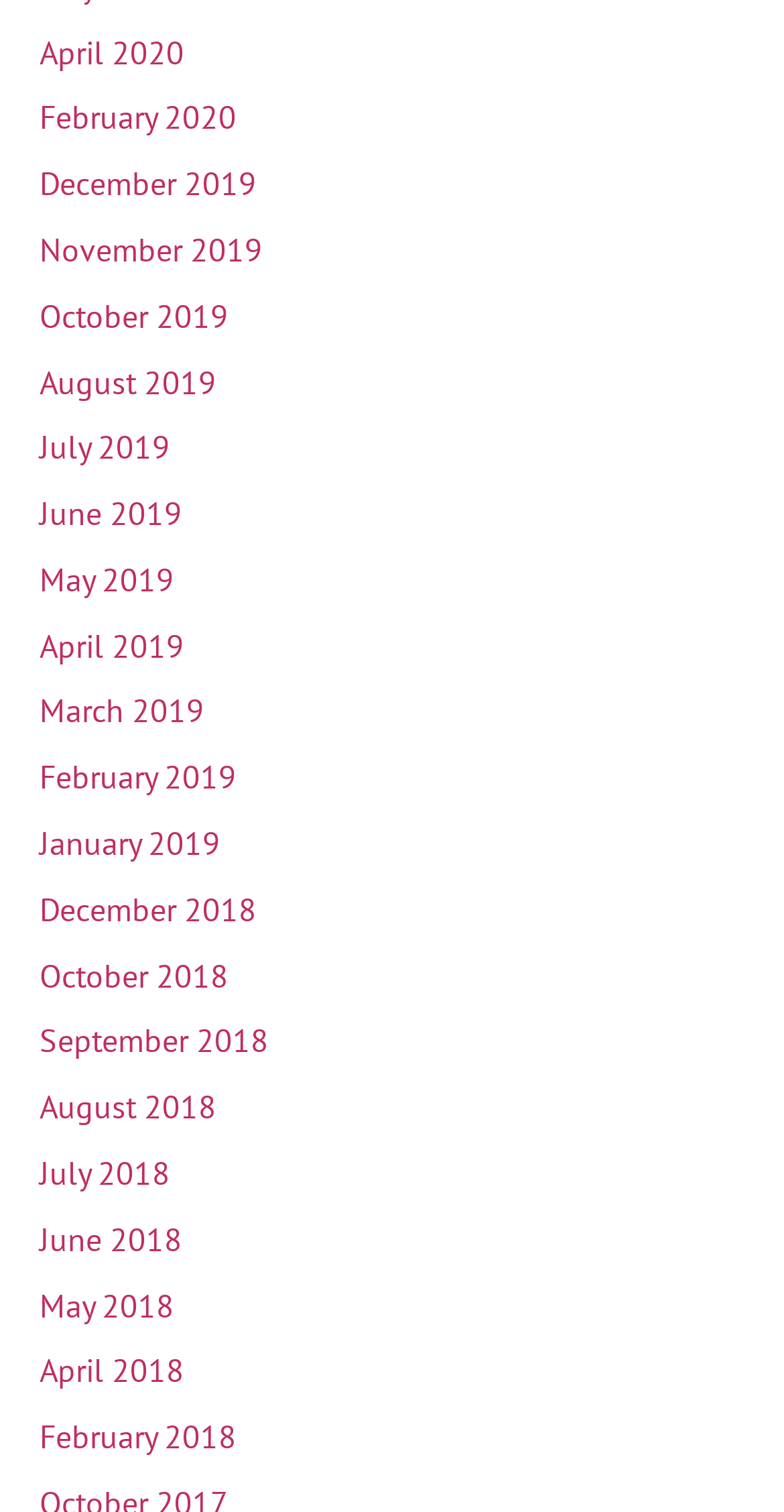What is the latest month listed in the first half of the list?
Look at the image and provide a short answer using one word or a phrase.

June 2019